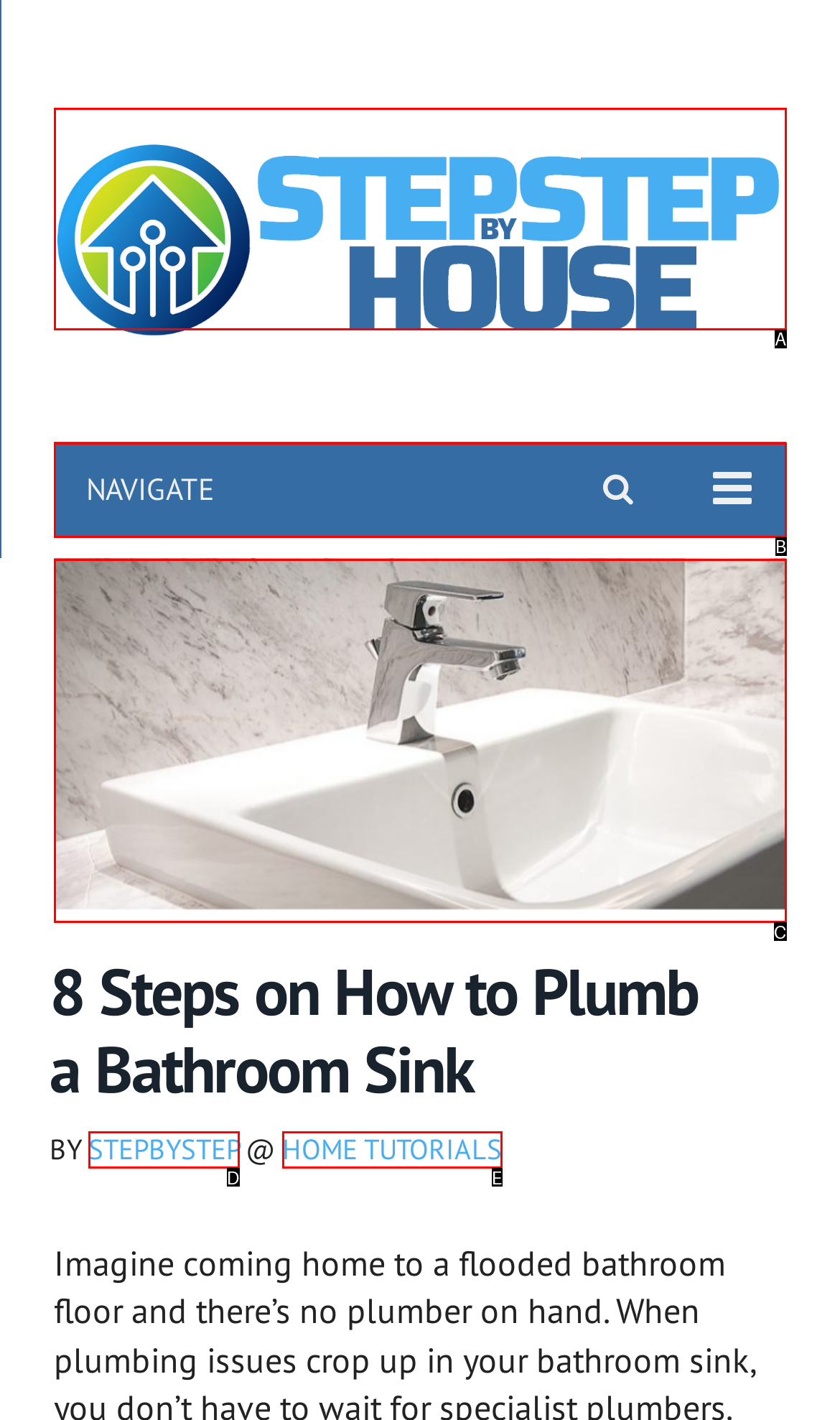Refer to the description: StepByStep and choose the option that best fits. Provide the letter of that option directly from the options.

D